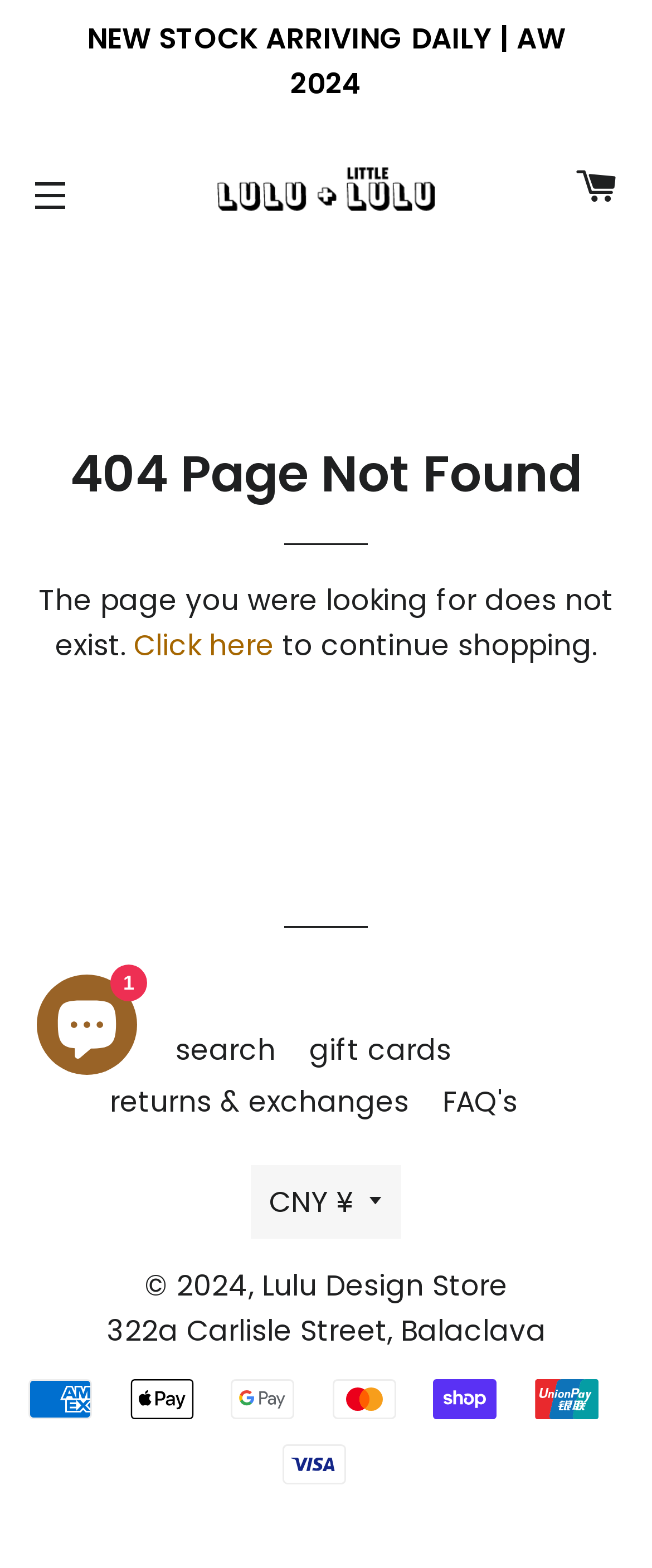Analyze and describe the webpage in a detailed narrative.

This webpage appears to be a 404 error page from Lulu Design Store, an independent Australian fashion brand. At the top, there is a banner announcing "NEW STOCK ARRIVING DAILY | AW 2024". Below this, there is a navigation menu with a site navigation button, a link to the Lulu Design Store homepage, and a cart link.

The main content area is divided into two sections. The top section has a heading "404 Page Not Found" followed by a horizontal separator line. Below this, there is a message stating "The page you were looking for does not exist." with a link to "Click here" to continue shopping.

The bottom section has a horizontal separator line, followed by a series of links to various pages, including search, gift cards, returns & exchanges, and FAQs. There is also a currency selection dropdown menu with the current selection being "CNY ¥".

At the very bottom of the page, there is a copyright notice "© 2024" followed by a link to the Lulu Design Store homepage and an address "322a Carlisle Street, Balaclava". There is also a list of accepted payment methods, each represented by an icon, including American Express, Apple Pay, Google Pay, Mastercard, Shop Pay, Union Pay, and Visa.

On the right side of the page, there is a chat window with a button to open or close it. The chat window has a Shopify online store chat logo.